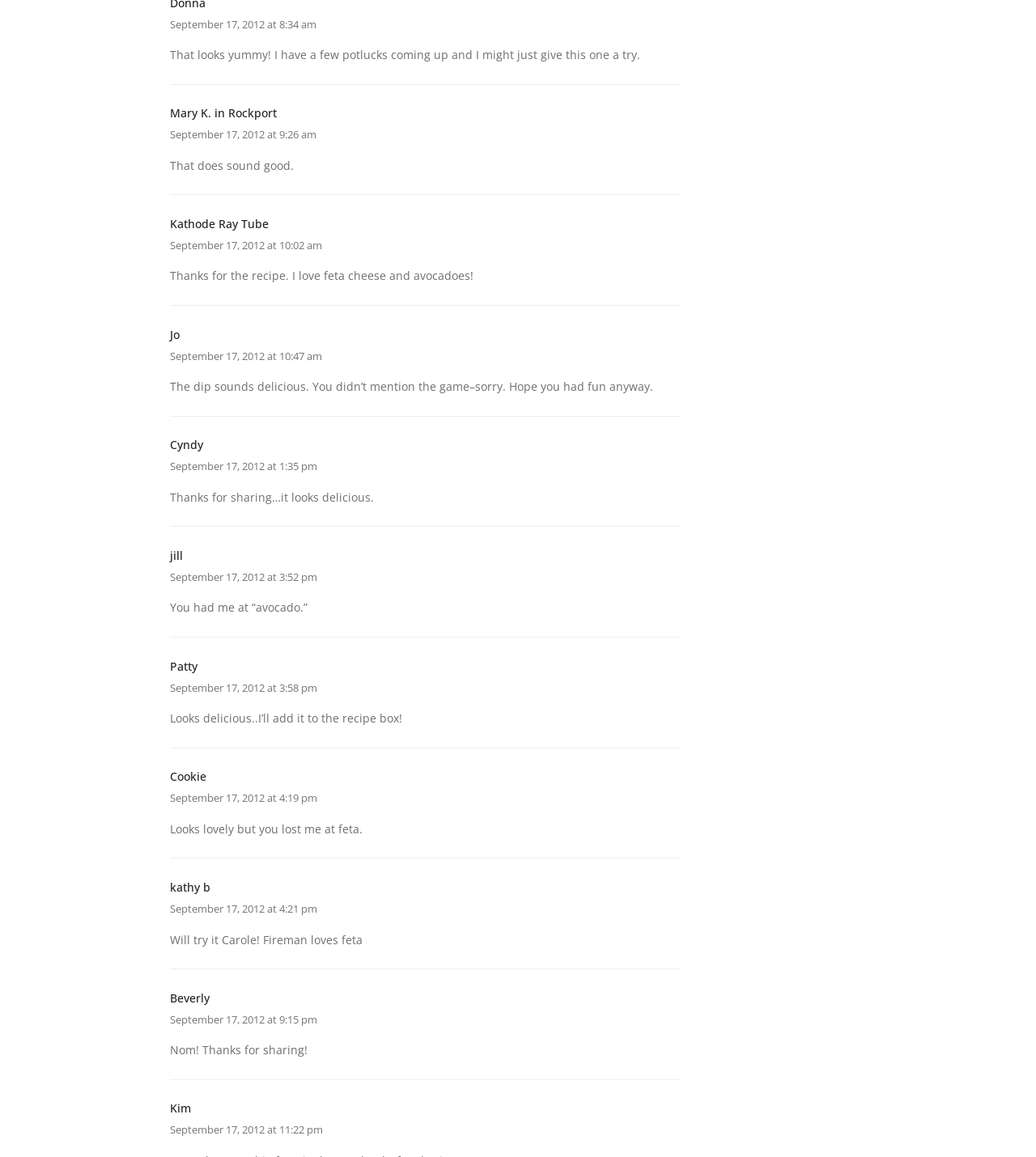Please identify the bounding box coordinates of the area I need to click to accomplish the following instruction: "Click on the link to view the comment from Mary K. in Rockport".

[0.164, 0.091, 0.267, 0.104]